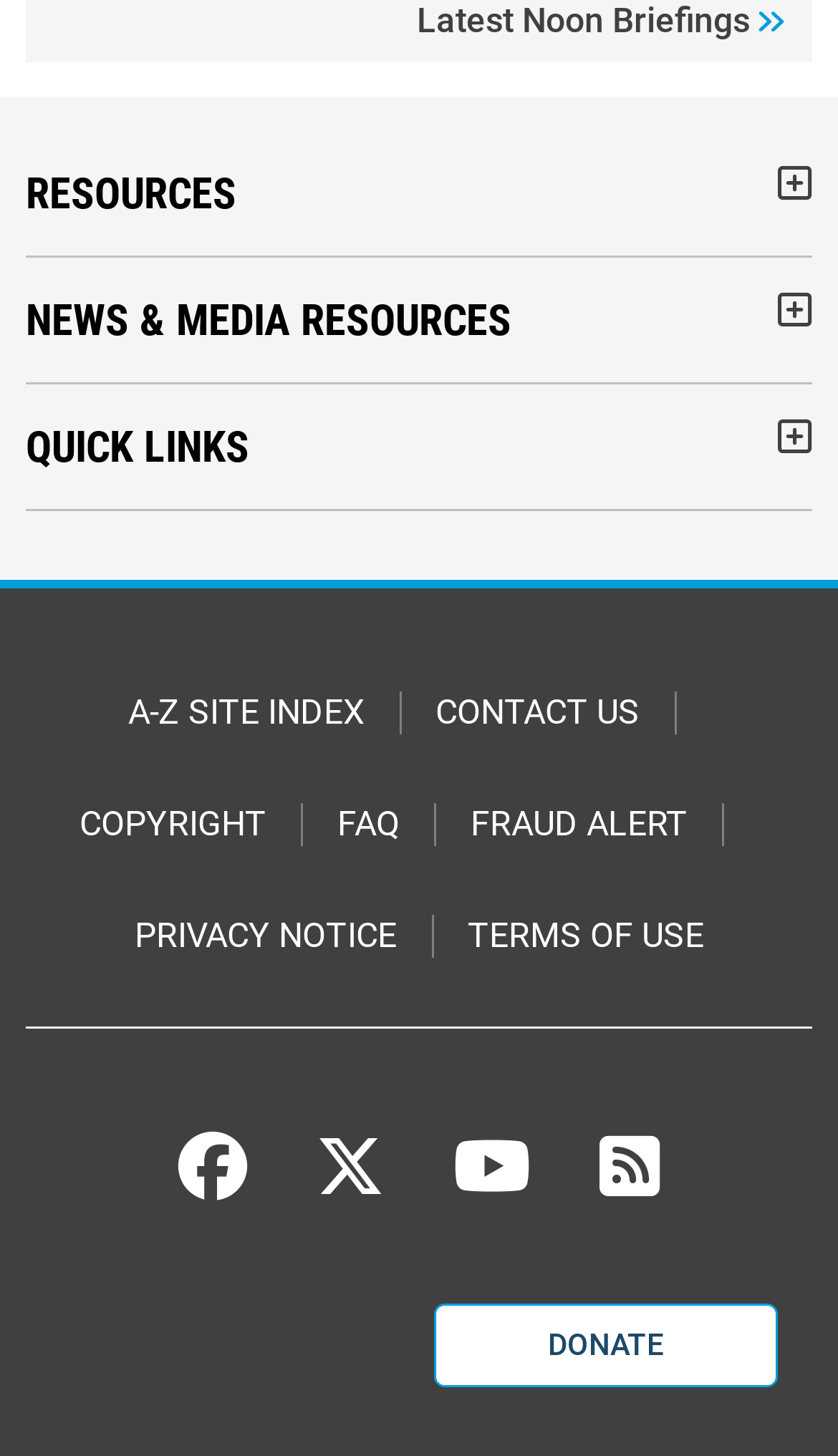Please locate the bounding box coordinates for the element that should be clicked to achieve the following instruction: "Go to news and media resources". Ensure the coordinates are given as four float numbers between 0 and 1, i.e., [left, top, right, bottom].

[0.928, 0.2, 0.969, 0.227]